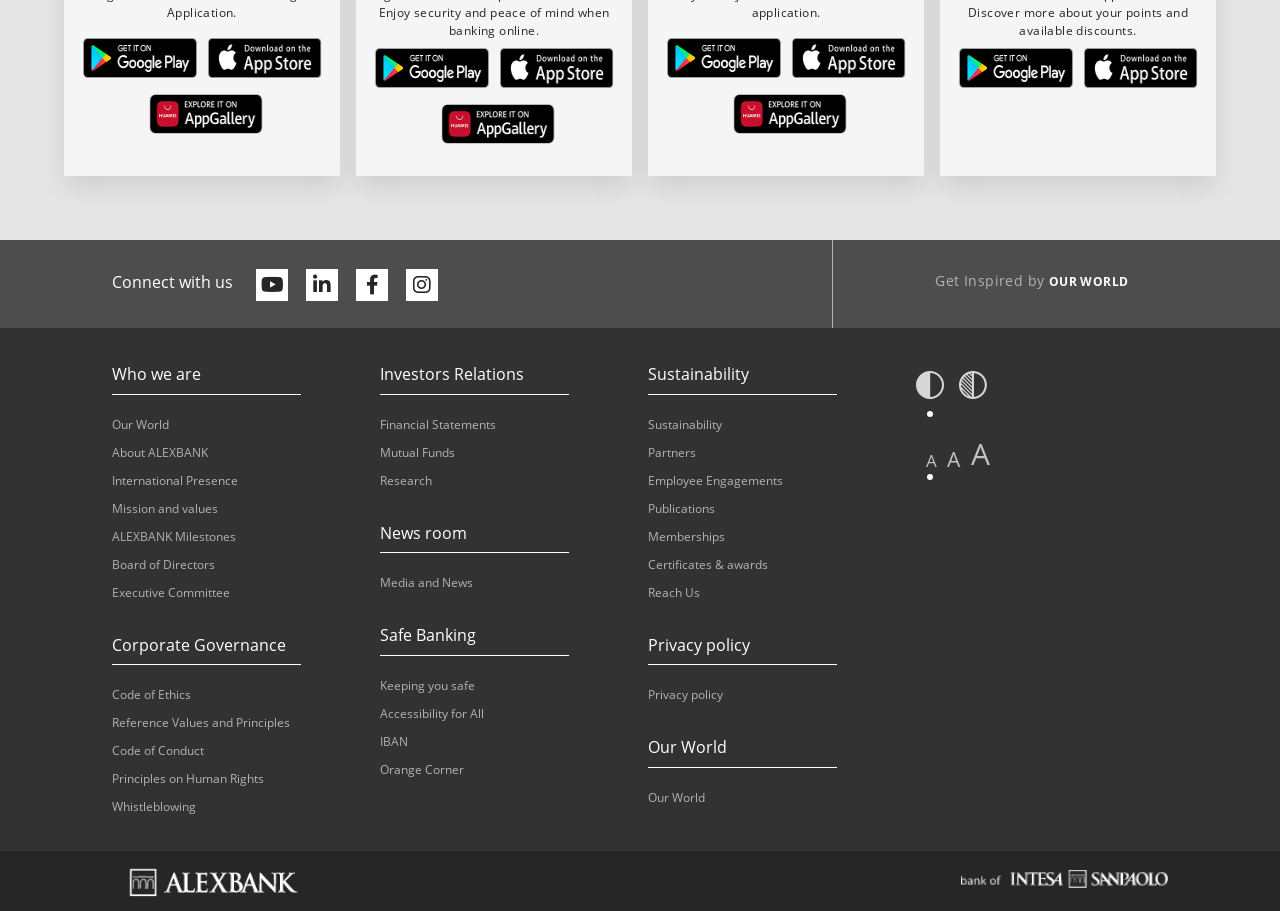Please find and report the bounding box coordinates of the element to click in order to perform the following action: "View Who we are". The coordinates should be expressed as four float numbers between 0 and 1, in the format [left, top, right, bottom].

[0.088, 0.402, 0.235, 0.433]